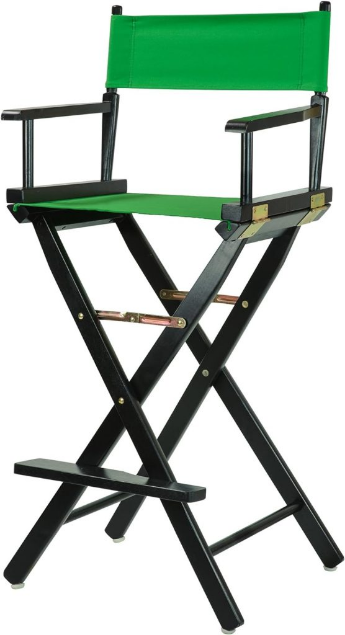Generate a descriptive account of all visible items and actions in the image.

The image showcases the **Casual Home Director's Chair**, featuring a sleek black frame paired with vibrant green canvas. This chair stands at a height suitable for bar use, measuring approximately 30 inches, and is designed for both comfort and utility. Its timeless design makes it versatile for various seating needs, whether for a casual gathering or more formal occasions. The chair is foldable, allowing for easy transport and storage, and includes built-in armrests for added comfort. Crafted from 100% solid wood, it promises durability while requiring no assembly. Ideal dimensions for compact spaces include a width of 23 inches, depth of 19 inches, and height of 45.5 inches, along with specific measurements for the seat and back covers. This stylish yet practical piece is perfect for enhancing any home or outdoor setting.